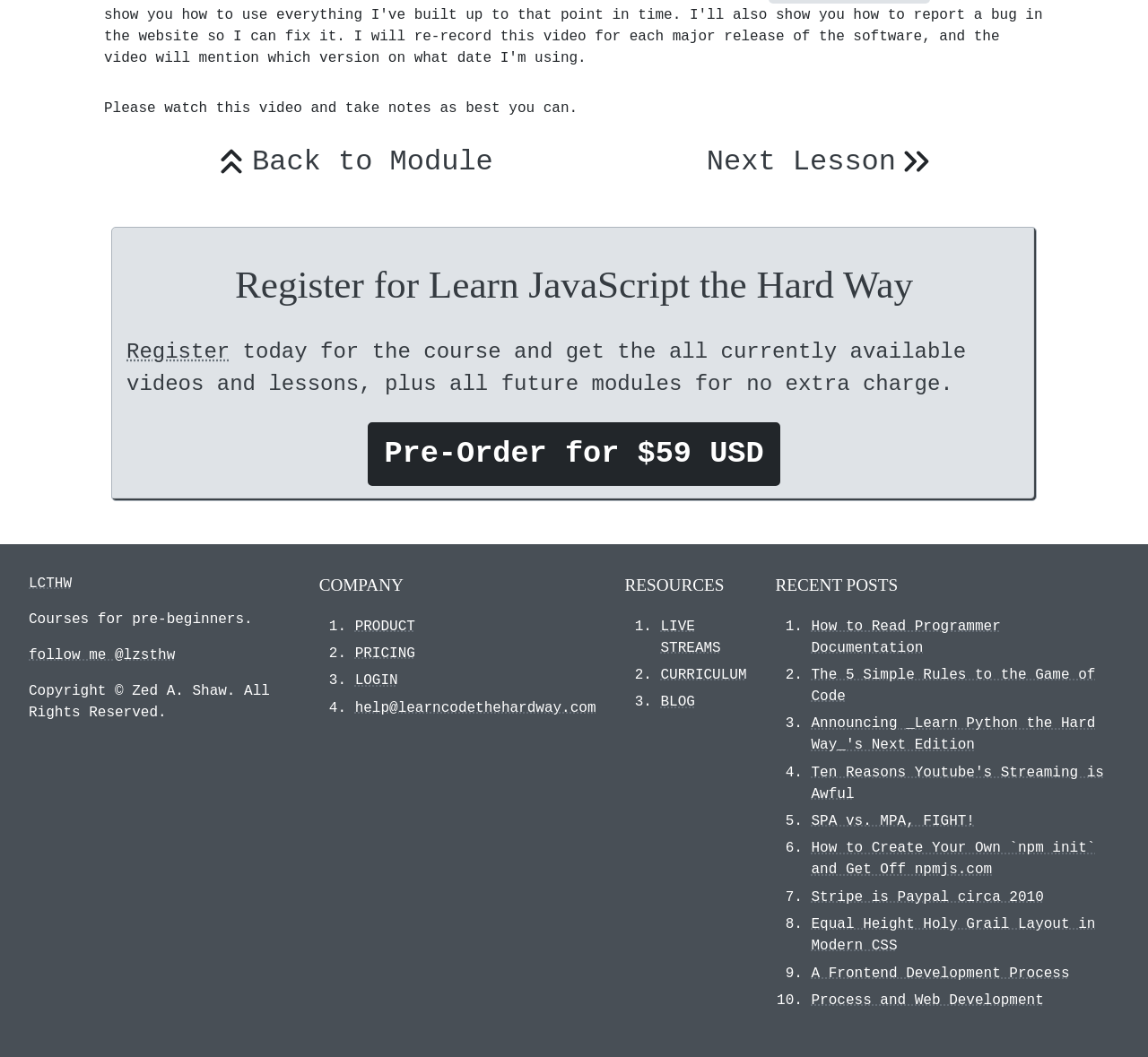What is the course being promoted?
Provide a thorough and detailed answer to the question.

The course being promoted is 'Learn JavaScript the Hard Way' as indicated by the heading 'Register for Learn JavaScript the Hard Way' and the button 'Pre-Order for $59 USD'.